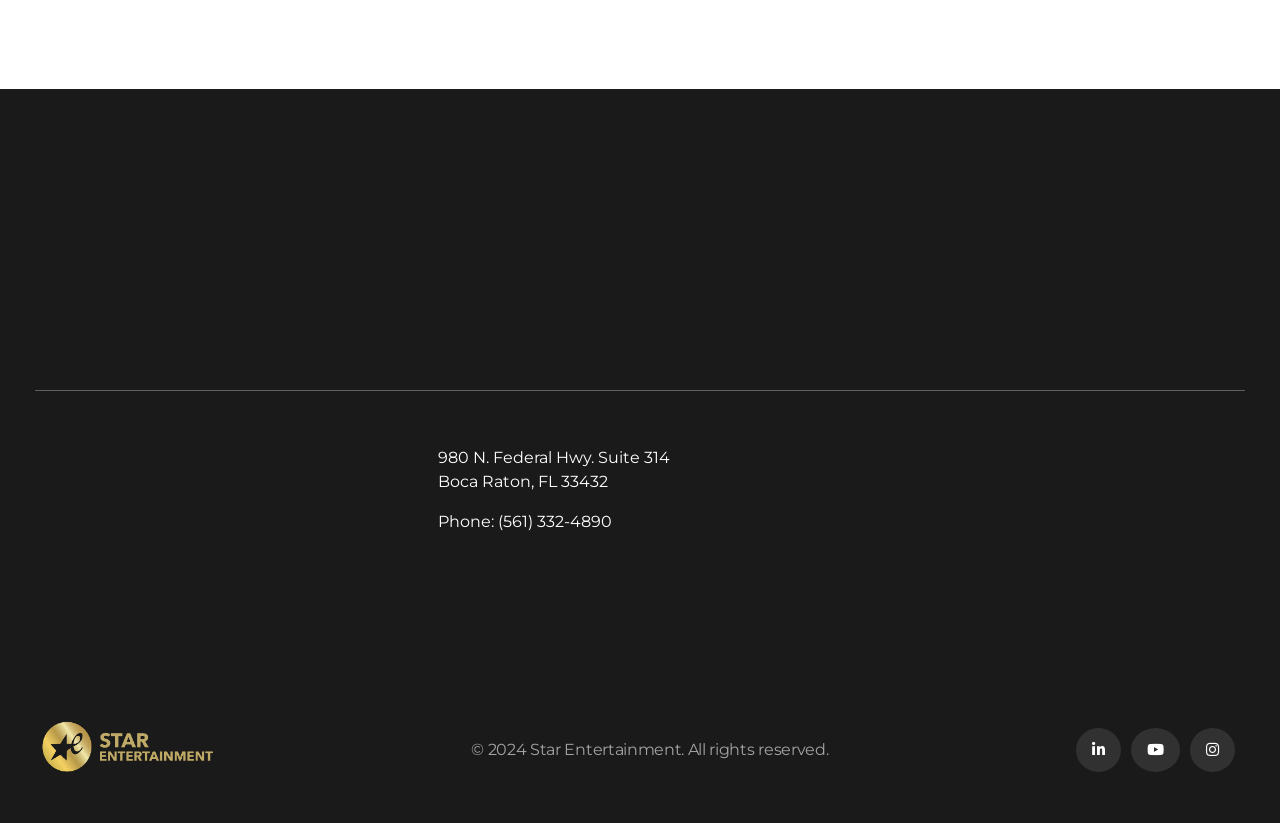What type of company is Star Entertainment?
By examining the image, provide a one-word or phrase answer.

TV production company